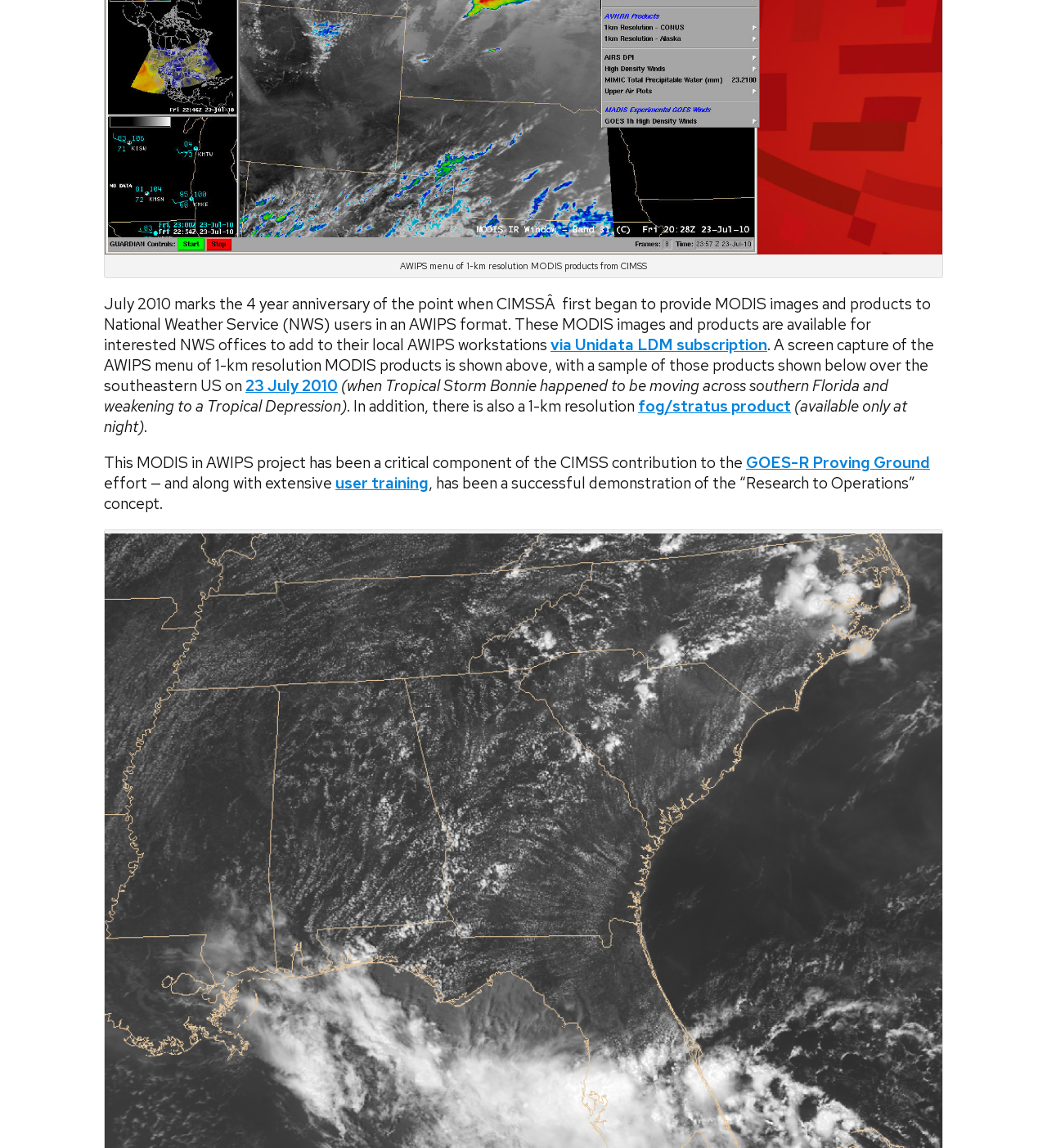Identify and provide the bounding box for the element described by: "fog/stratus product".

[0.609, 0.345, 0.755, 0.363]